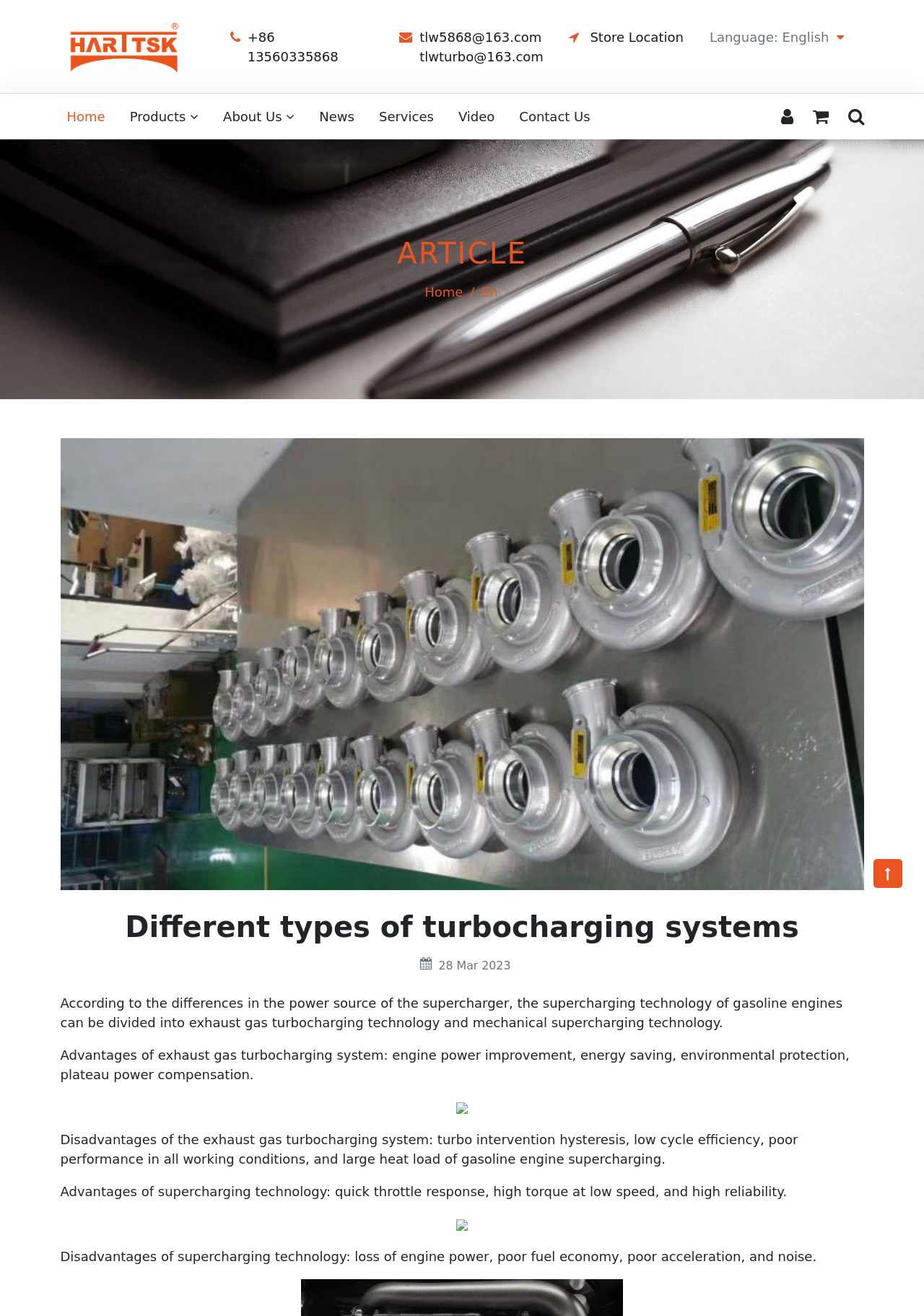What is the language of the webpage?
Look at the screenshot and respond with a single word or phrase.

English